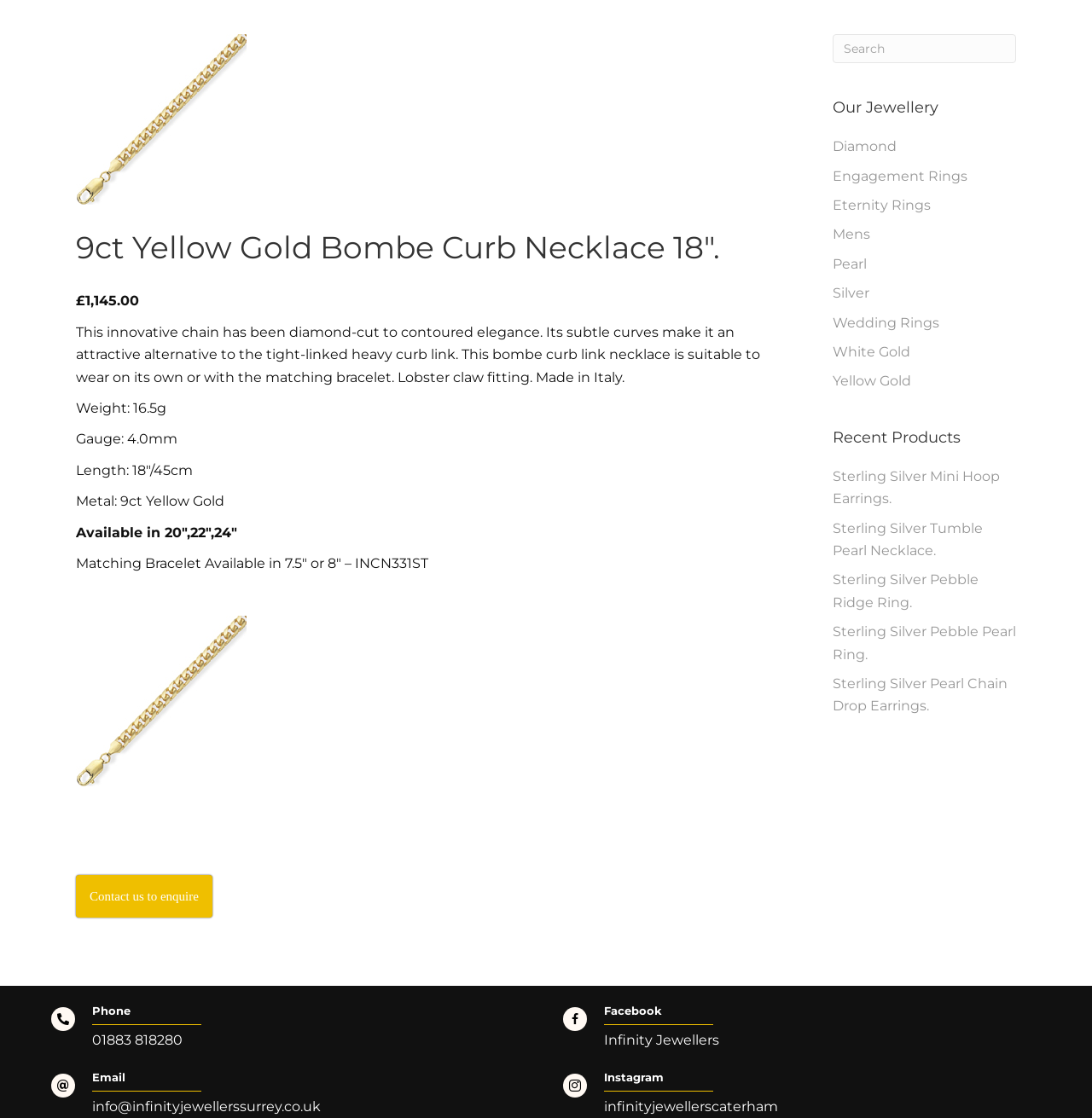Create an elaborate caption for the webpage.

This webpage is about a 9ct Yellow Gold Bombe Curb Necklace 18" from Infinity Jewellery. At the top right corner, there is a search bar with a "Search" button. Below the search bar, there are several links to different categories of jewellery, including "Diamond", "Engagement Rings", "Eternity Rings", and more.

On the left side of the page, there is a section dedicated to the product details. The product name "9ct Yellow Gold Bombe Curb Necklace 18″" is displayed prominently, followed by the price "£1,145.00". Below the price, there is a detailed description of the product, including its features, weight, gauge, length, and metal type. There are also additional details about the product, such as its availability in different lengths and the matching bracelet.

Below the product description, there is an image of the product. At the bottom left corner of the page, there is a link to contact the seller to enquire about the product.

On the bottom right corner of the page, there are several links to the seller's contact information, including phone number, email, and social media profiles on Facebook and Instagram.